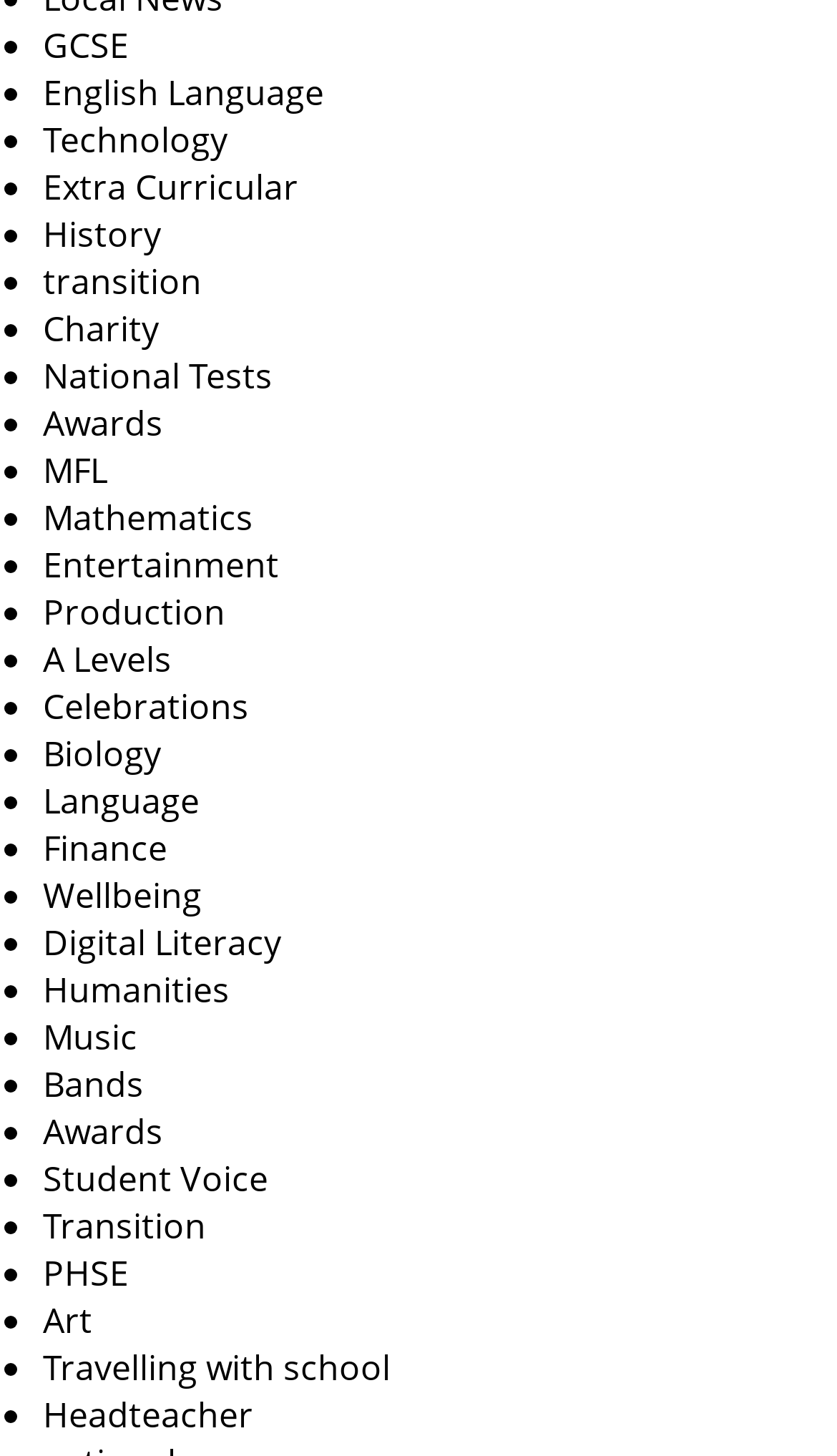Please identify the bounding box coordinates of where to click in order to follow the instruction: "View English Language".

[0.051, 0.047, 0.387, 0.079]